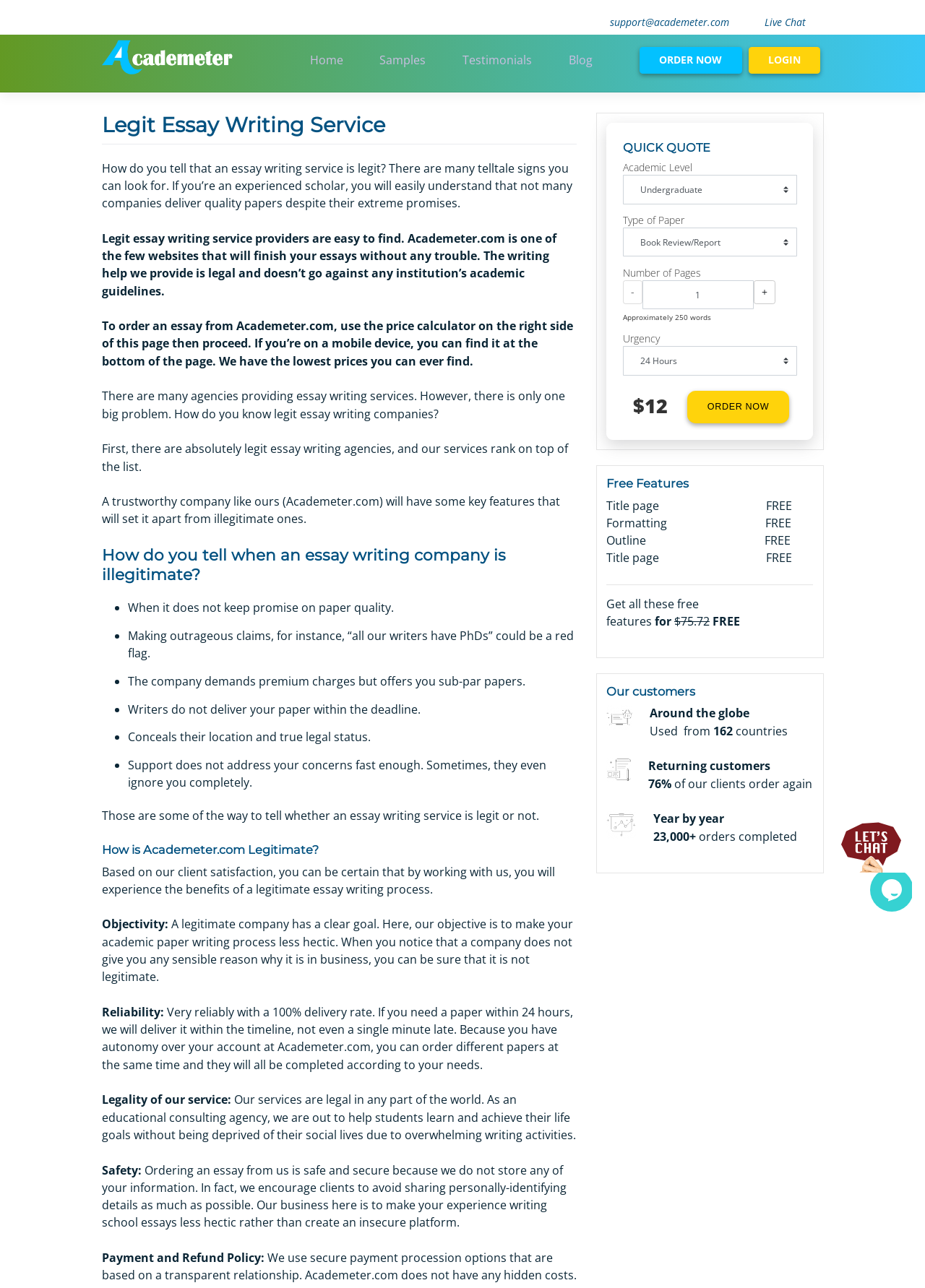What is the delivery rate of Academeter.com?
Could you answer the question with a detailed and thorough explanation?

As mentioned in the section 'How is Academeter.com Legitimate?' under the subheading 'Reliability', Academeter.com has a 100% delivery rate, which means they deliver papers within the specified timeline.